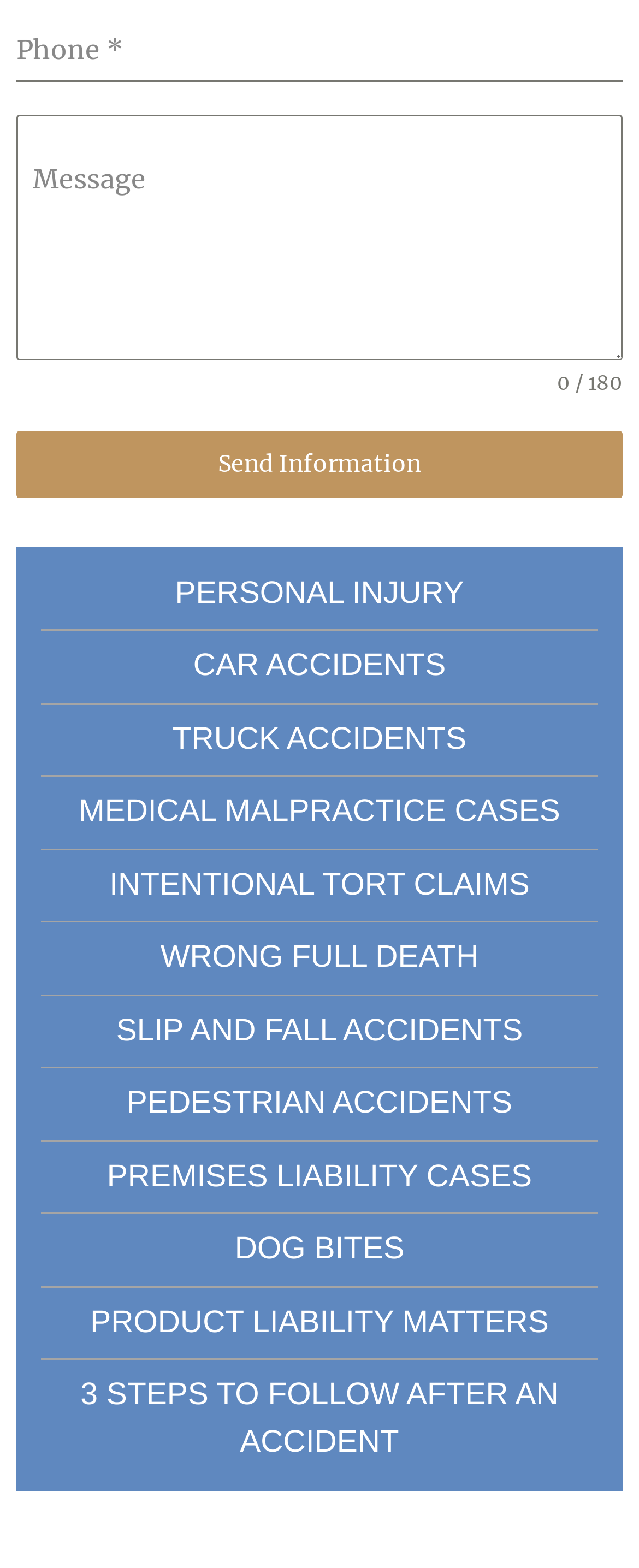How many types of accidents are listed on the webpage?
Based on the screenshot, respond with a single word or phrase.

11